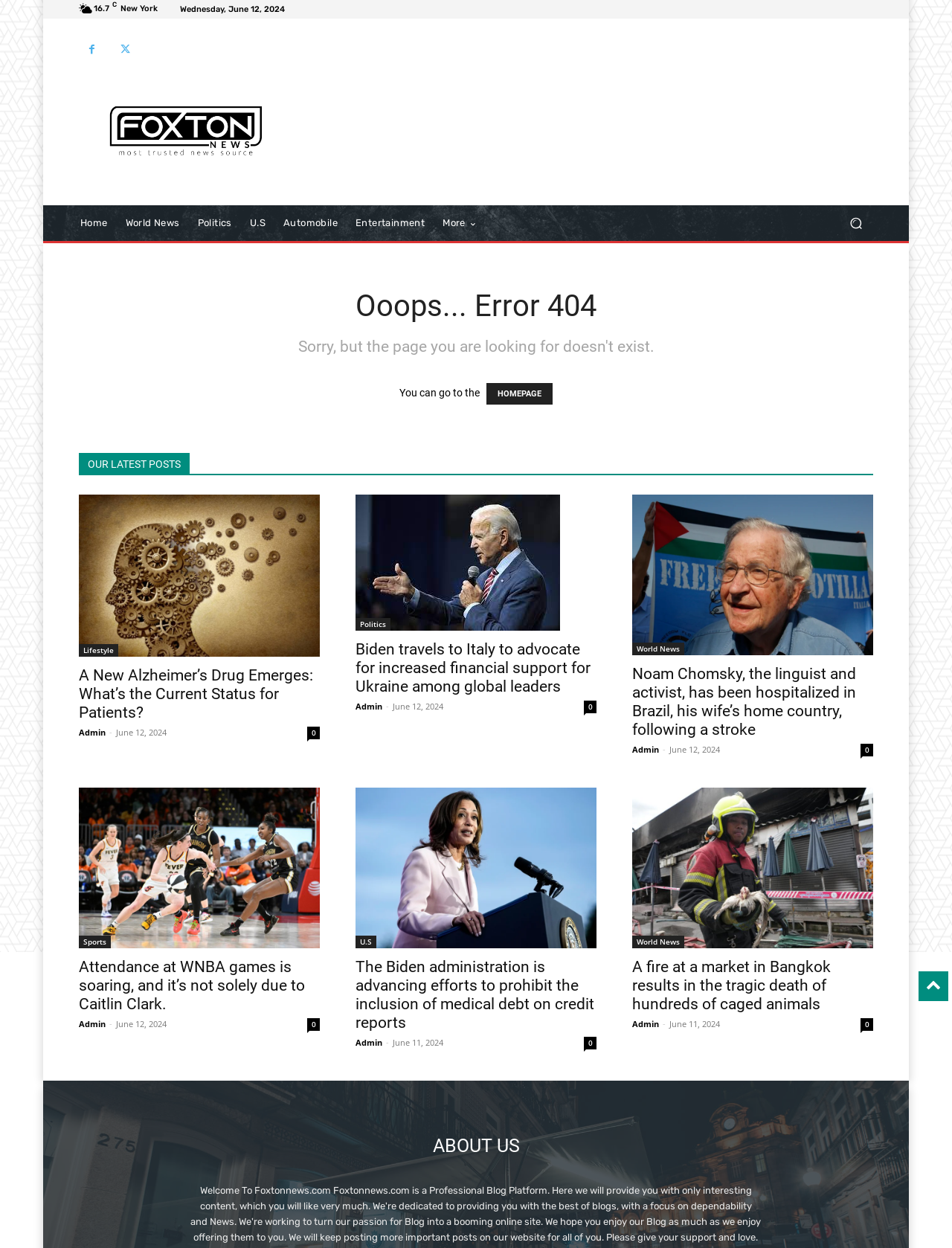Offer an in-depth caption of the entire webpage.

This webpage is a news website with a "Page not found" error message. At the top, there is a logo and a navigation menu with links to "Home", "World News", "Politics", "U.S", "Automobile", "Entertainment", and "More". Below the navigation menu, there is a search button.

The main content of the page is divided into three columns. The left column has a heading "OUR LATEST POSTS" and lists several news articles with images, titles, and timestamps. Each article has a link to read more and is categorized under a specific topic such as "Politics", "World News", or "Sports".

The middle column has a large error message "Ooops... Error 404" and a link to the homepage. Below the error message, there are more news articles listed in a similar format to the left column.

The right column is empty except for a few links to news articles at the bottom.

There are a total of 9 news articles listed on the page, each with an image, title, and timestamp. The articles are categorized under various topics such as politics, world news, sports, and entertainment.